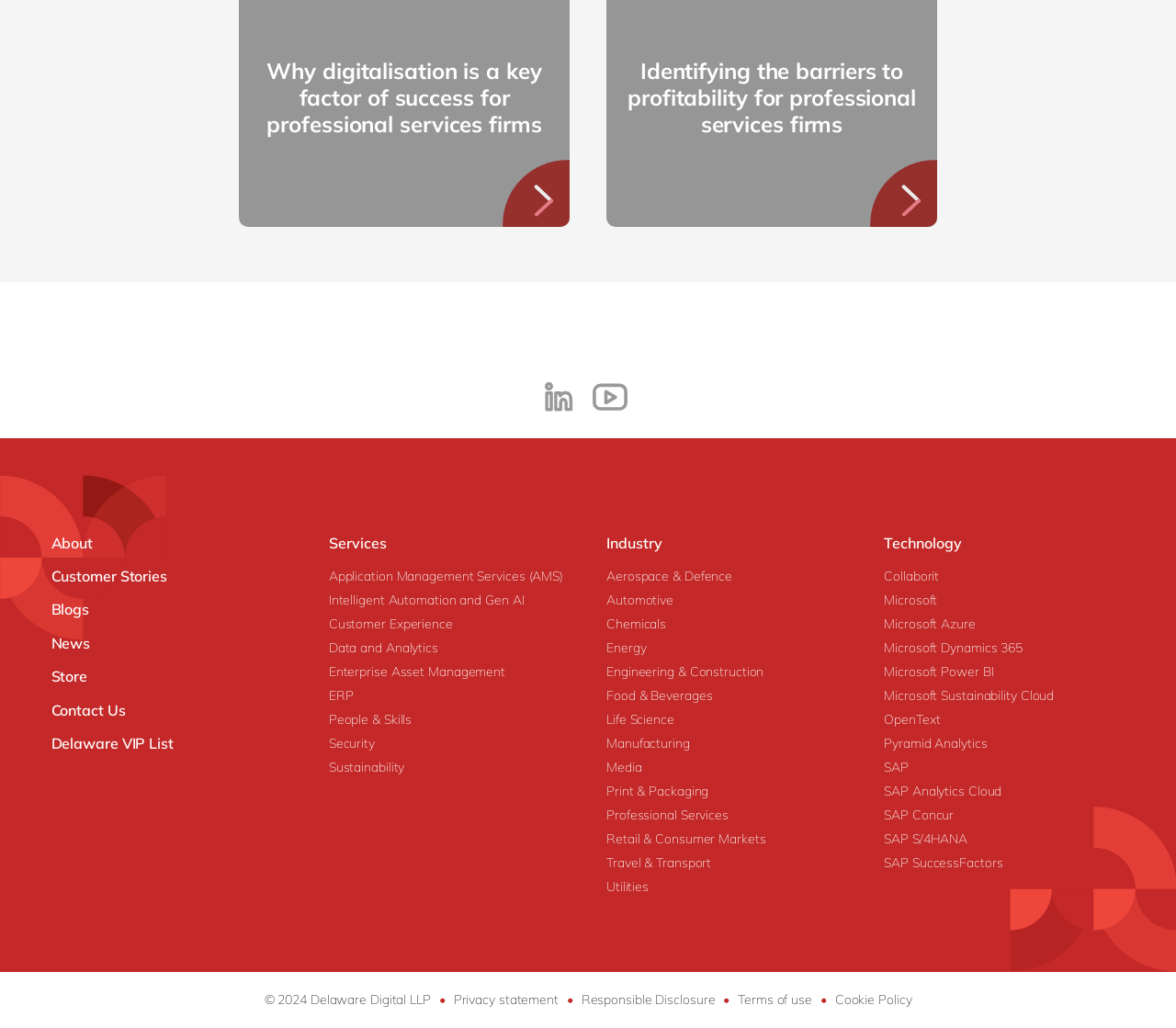Provide the bounding box coordinates for the area that should be clicked to complete the instruction: "Go to the About page".

[0.043, 0.516, 0.248, 0.54]